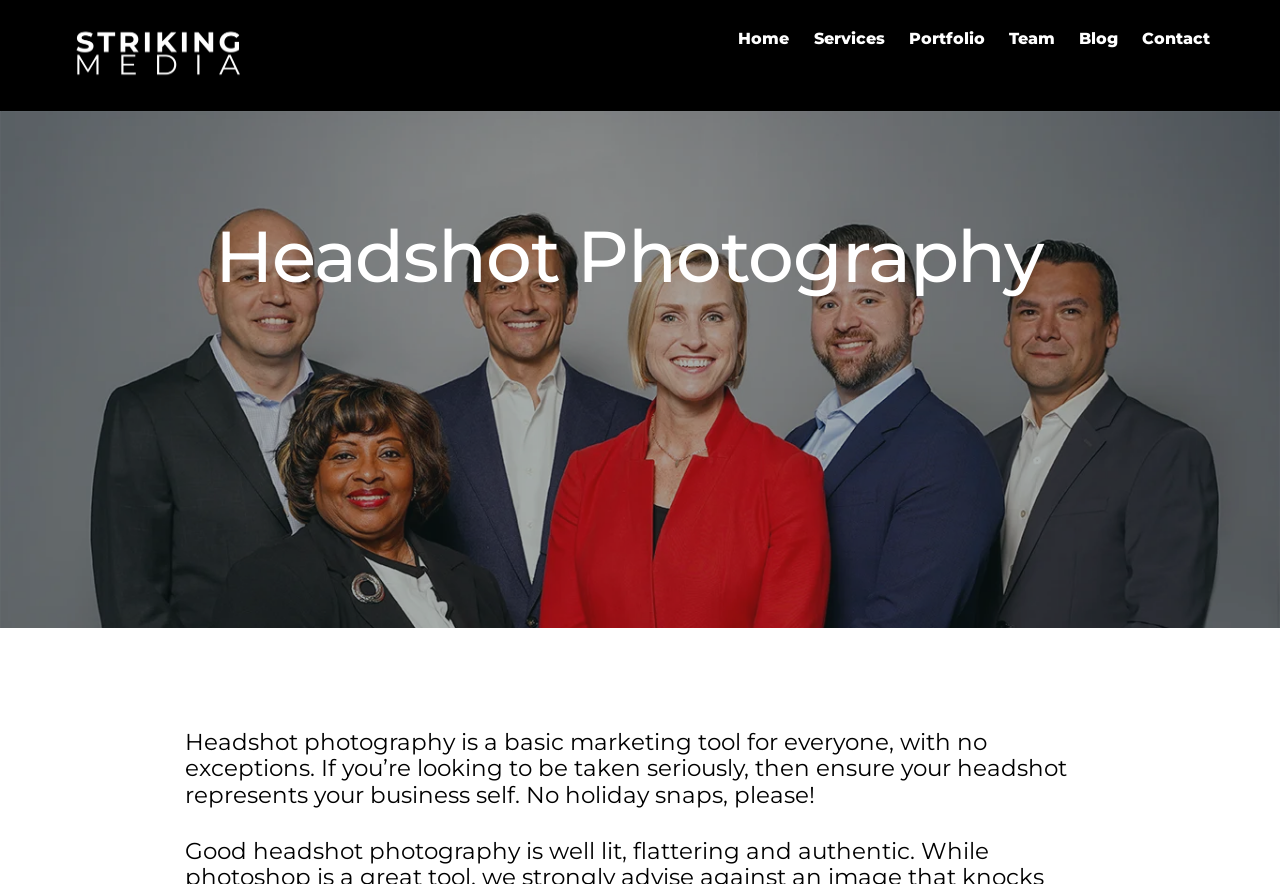What is the name of the media team?
Using the screenshot, give a one-word or short phrase answer.

Striking Media